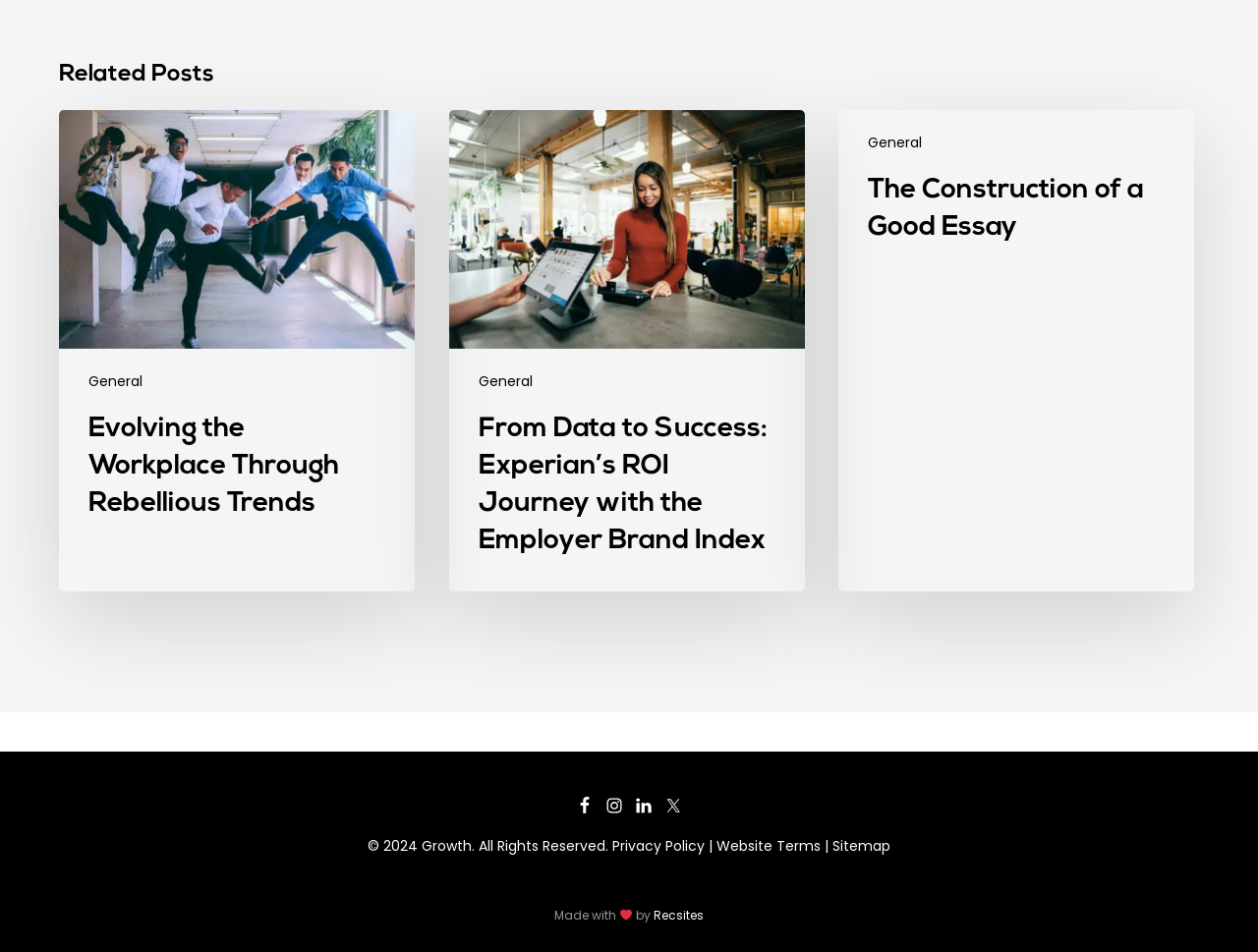Please give a short response to the question using one word or a phrase:
What is the text of the first link on the webpage?

Evolving the Workplace Through Rebellious Trends